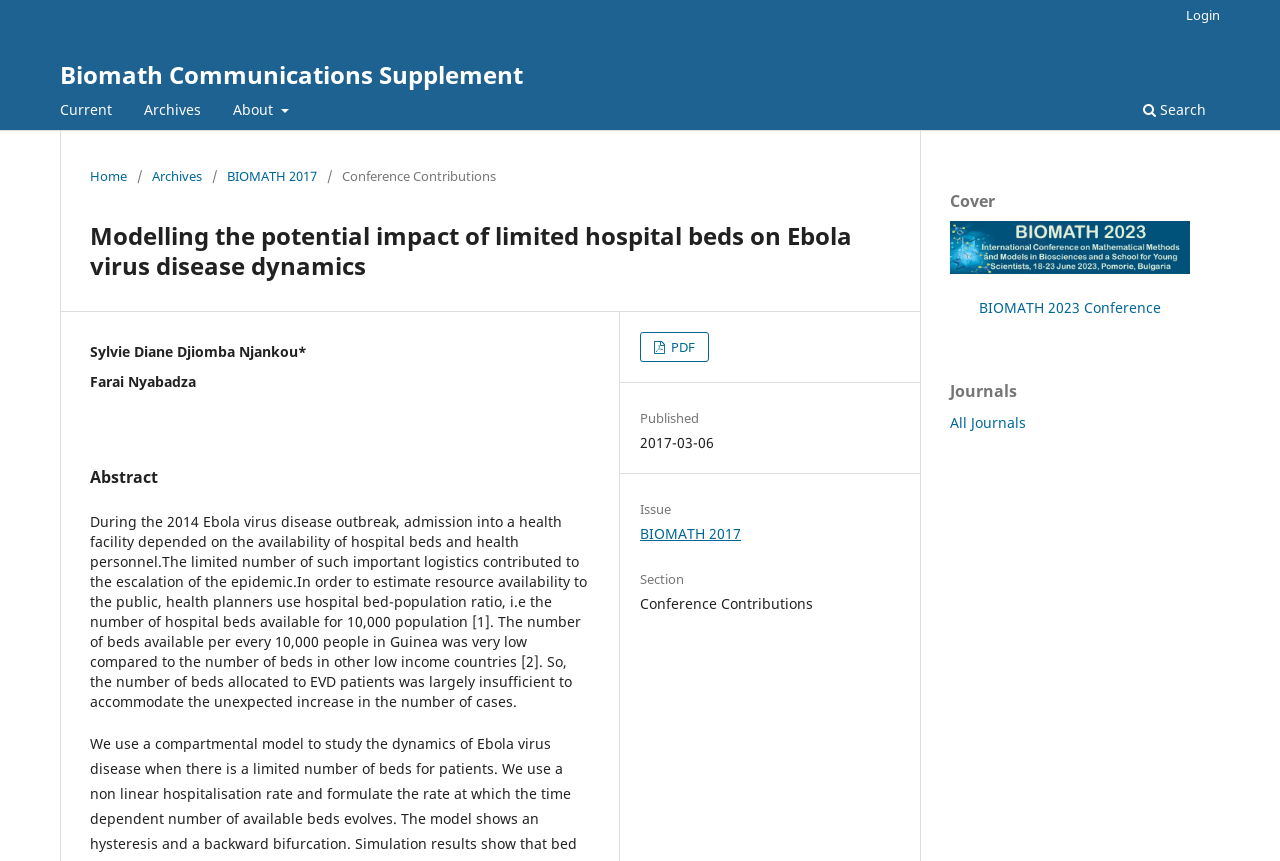What is the section of the article?
Look at the screenshot and respond with a single word or phrase.

Conference Contributions